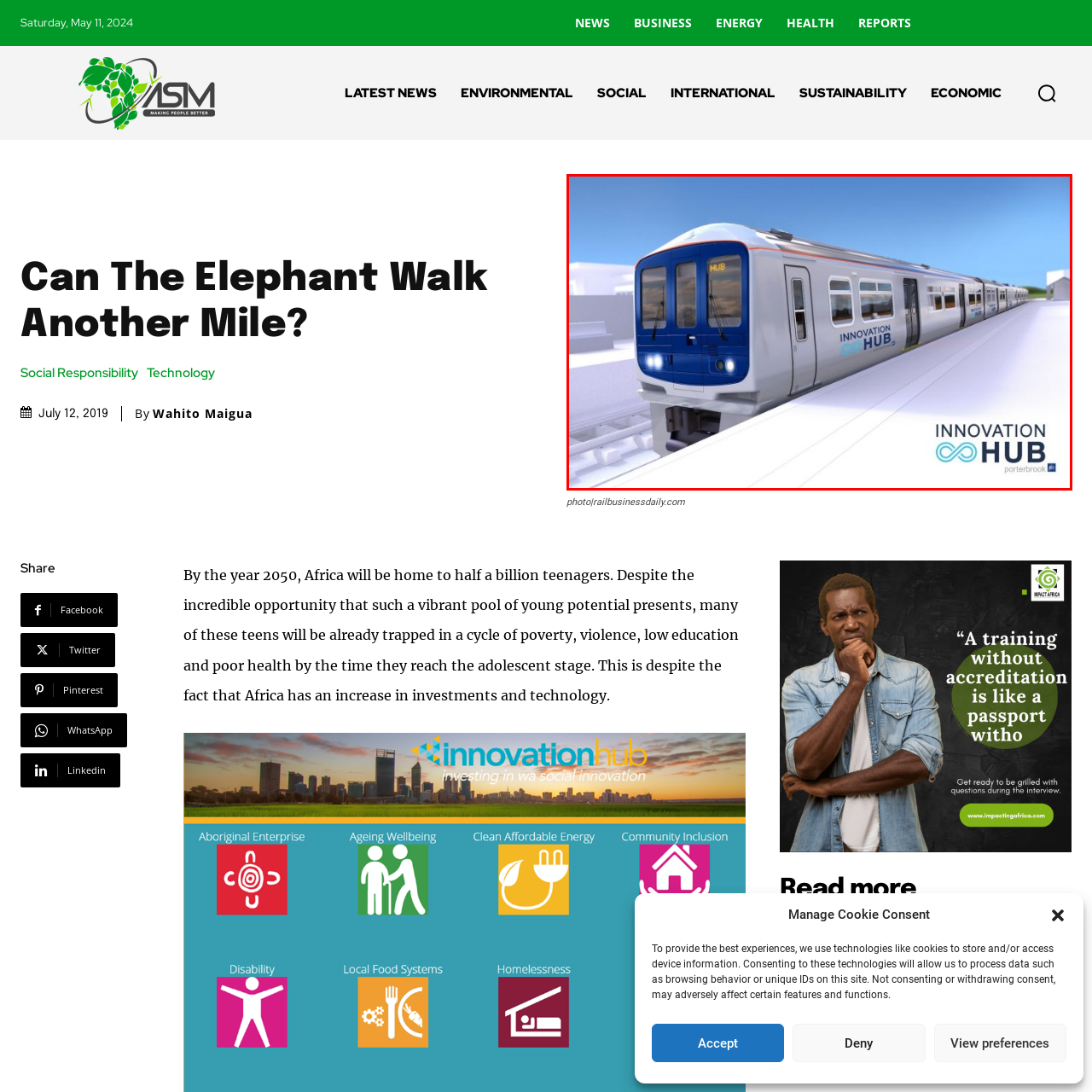Inspect the picture enclosed by the red border, What is the color scheme of the train? Provide your answer as a single word or phrase.

Blue and gray